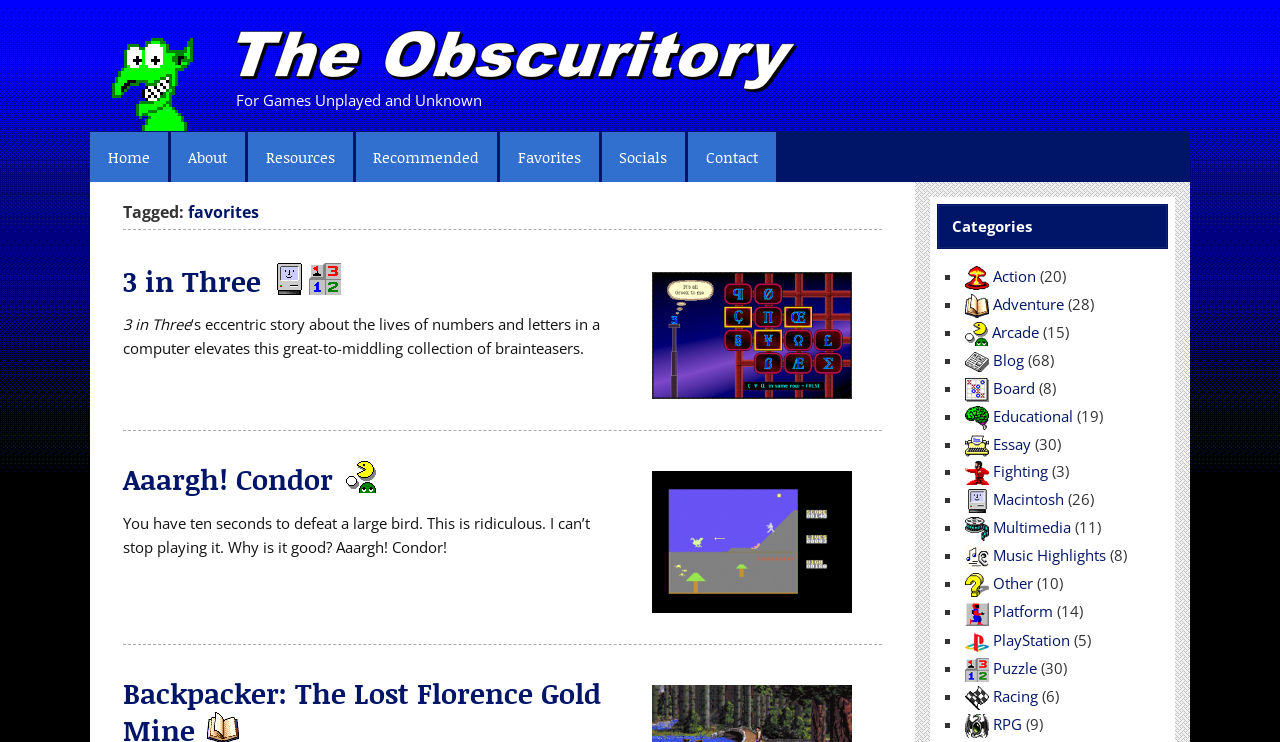What is the name of the game with a screenshot of a large bird?
Refer to the screenshot and deliver a thorough answer to the question presented.

I searched for the screenshot of a large bird in the webpage and found it in the article section. The corresponding game is 'Aaargh! Condor'.